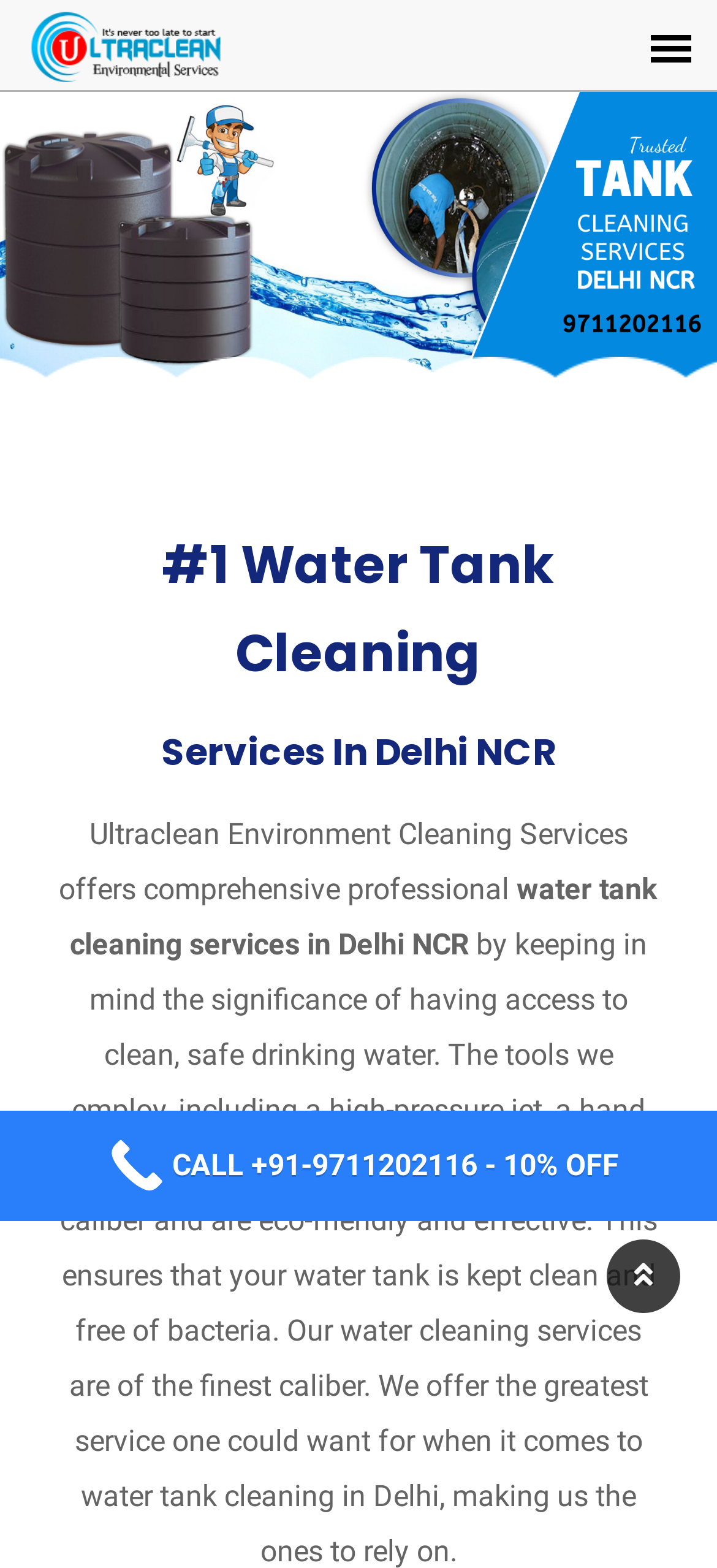Look at the image and answer the question in detail:
What is the purpose of the high-pressure jet tool?

I inferred the purpose of the high-pressure jet tool by reading the text on the webpage, which mentions that the tools employed, including a high-pressure jet, are used to clean water tanks and ensure they are free of bacteria.